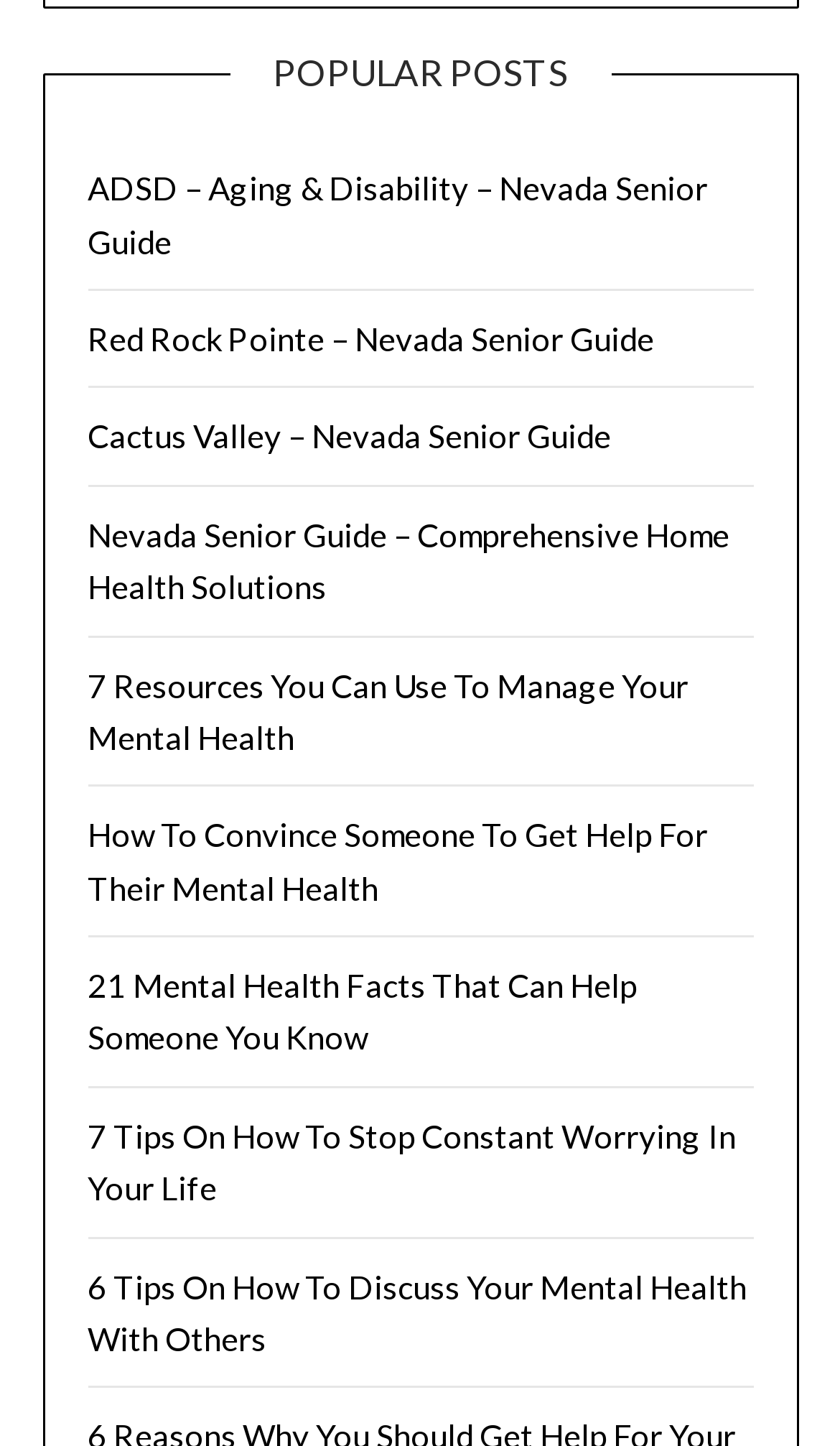Can you find the bounding box coordinates of the area I should click to execute the following instruction: "visit Red Rock Pointe – Nevada Senior Guide"?

[0.104, 0.221, 0.778, 0.248]